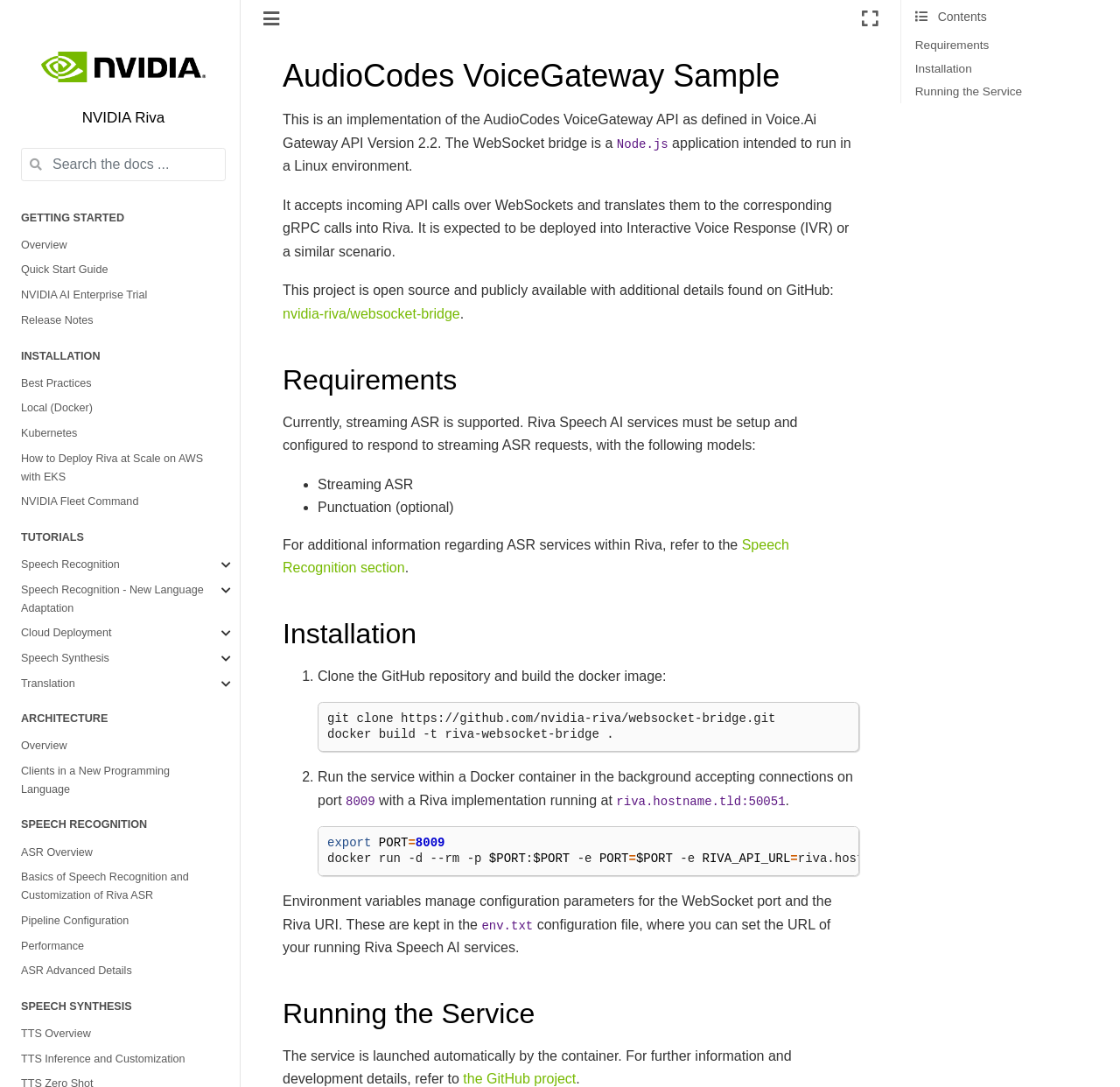Identify the bounding box coordinates necessary to click and complete the given instruction: "Click the NVIDIA Riva logo".

[0.019, 0.029, 0.202, 0.094]